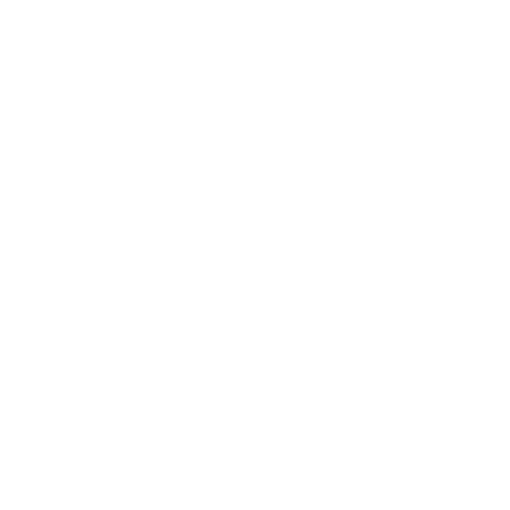What does AJKO stand for? Based on the screenshot, please respond with a single word or phrase.

Air Jordan Knock-Off